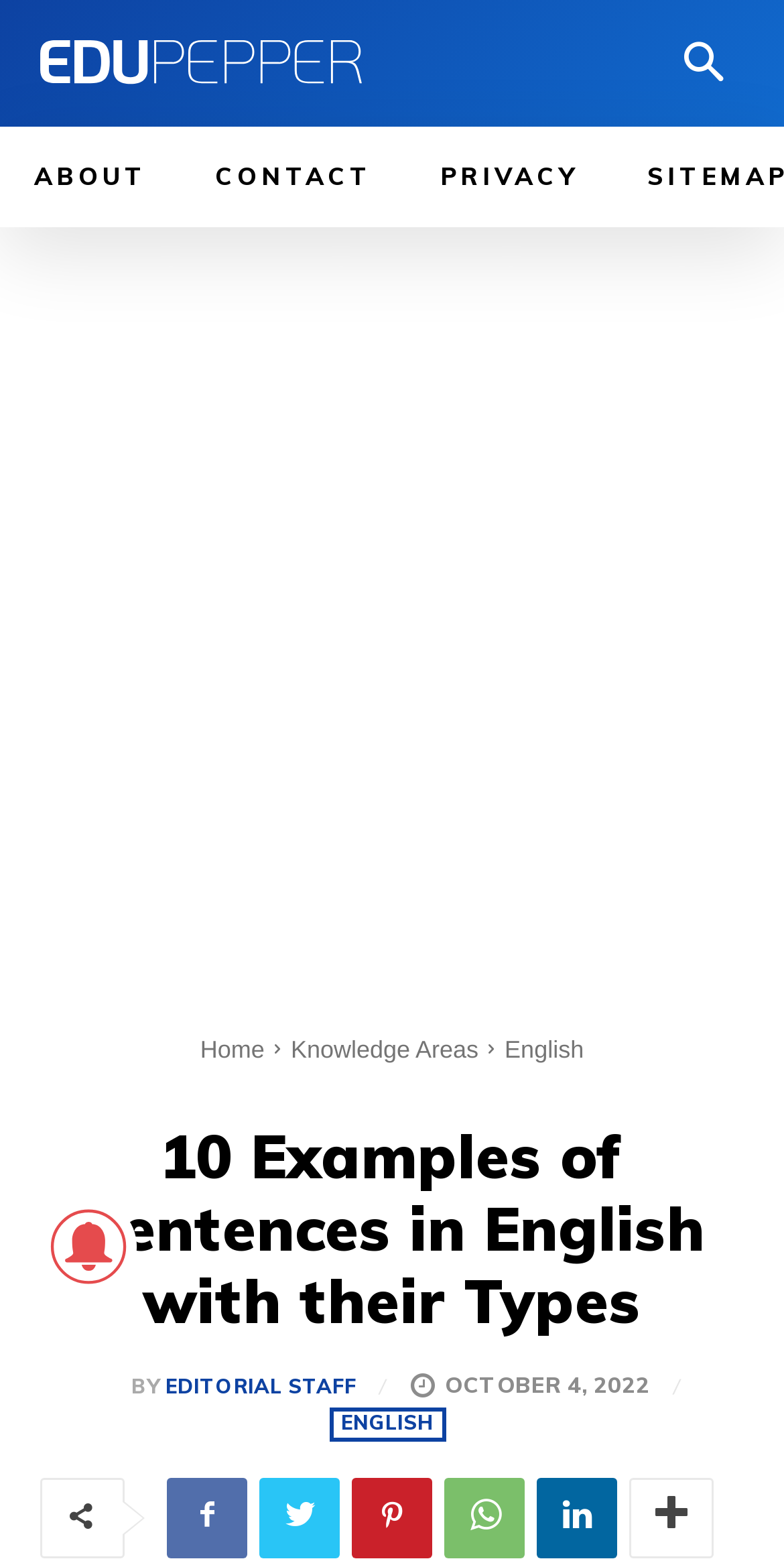Identify the bounding box coordinates of the area you need to click to perform the following instruction: "click the CONTACT link".

[0.231, 0.081, 0.518, 0.145]